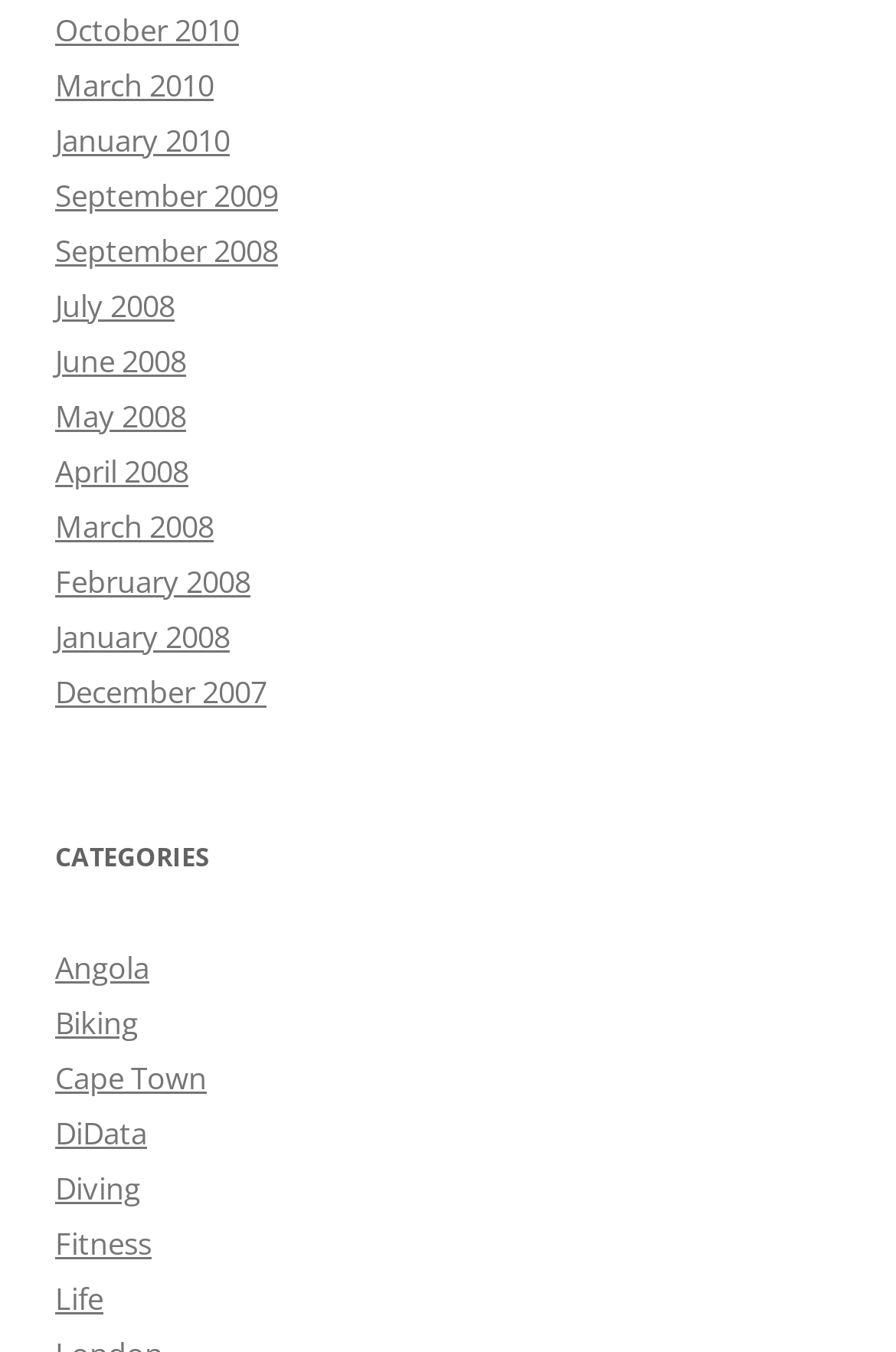Please identify the bounding box coordinates of the element that needs to be clicked to perform the following instruction: "browse categories".

[0.062, 0.614, 0.938, 0.655]